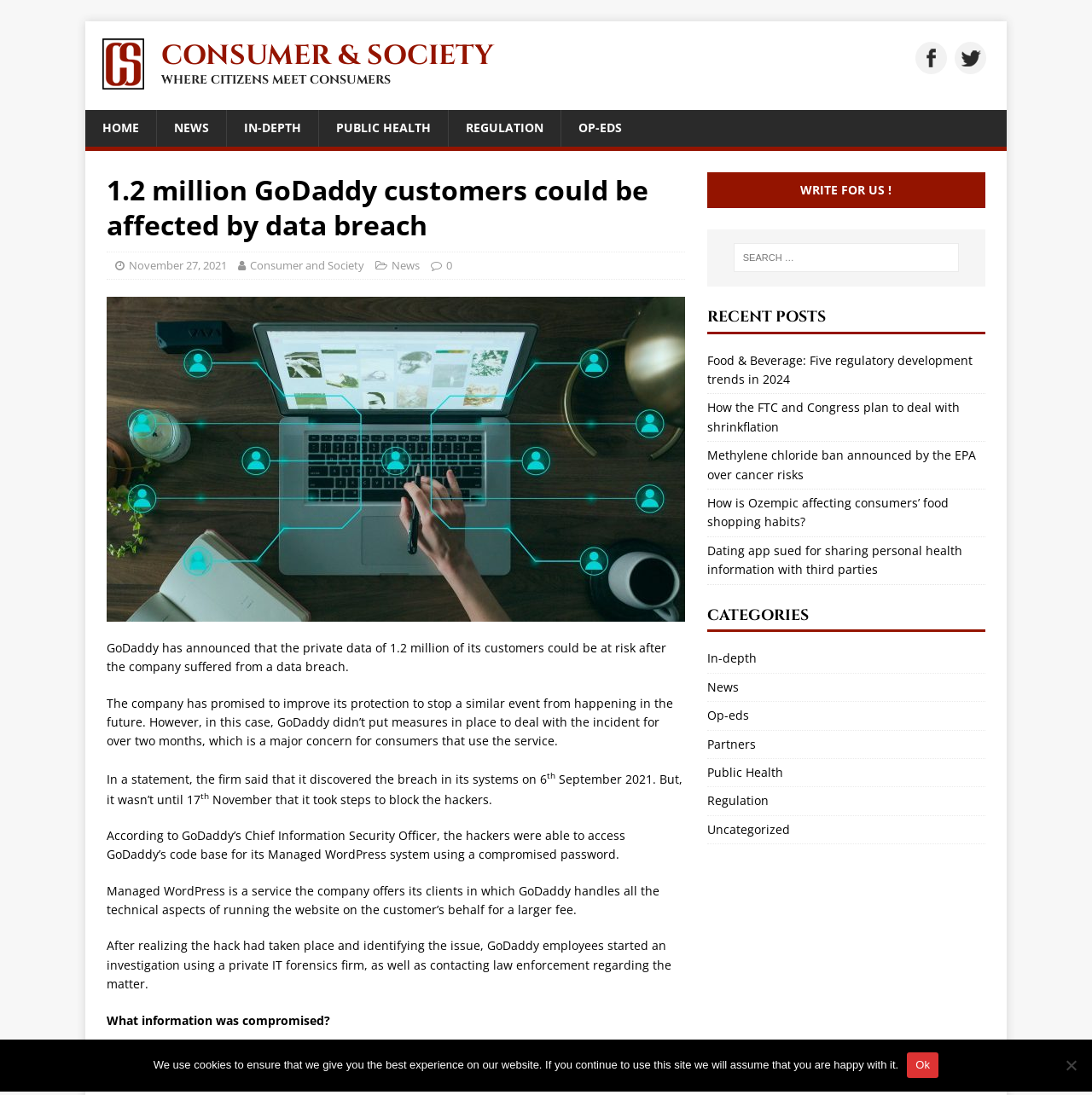Summarize the webpage with intricate details.

This webpage appears to be a news article about a data breach at GoDaddy, a web hosting company. At the top of the page, there are several links to other sections of the website, including "HOME", "NEWS", "IN-DEPTH", and "PUBLIC HEALTH". Below these links, there is a heading that reads "CONSUMER & SOCIETY" with a subheading "WHERE CITIZENS MEET CONSUMERS".

The main article is divided into several sections. The first section has a heading that reads "1.2 million GoDaddy customers could be affected by data breach" and is accompanied by an image. The article text explains that GoDaddy has announced a data breach that may have compromised the private data of 1.2 million customers. The company has promised to improve its protection to prevent similar events in the future.

The article continues to explain the details of the breach, including when it was discovered and how the hackers were able to access GoDaddy's code base. There are several paragraphs of text that provide more information about the breach and the company's response.

To the right of the main article, there is a section with links to recent posts, including articles about food and beverage regulation, the FTC, and consumer health. Below this section, there is a list of categories, including "In-depth", "News", "Op-eds", and "Public Health".

At the bottom of the page, there is a cookie notice dialog box that informs users that the website uses cookies to ensure the best experience. Users can click "Ok" to accept the use of cookies or click "No" to decline.

There are several images on the page, including a logo at the top and an image accompanying the main article. There are also several links to other articles and sections of the website throughout the page.